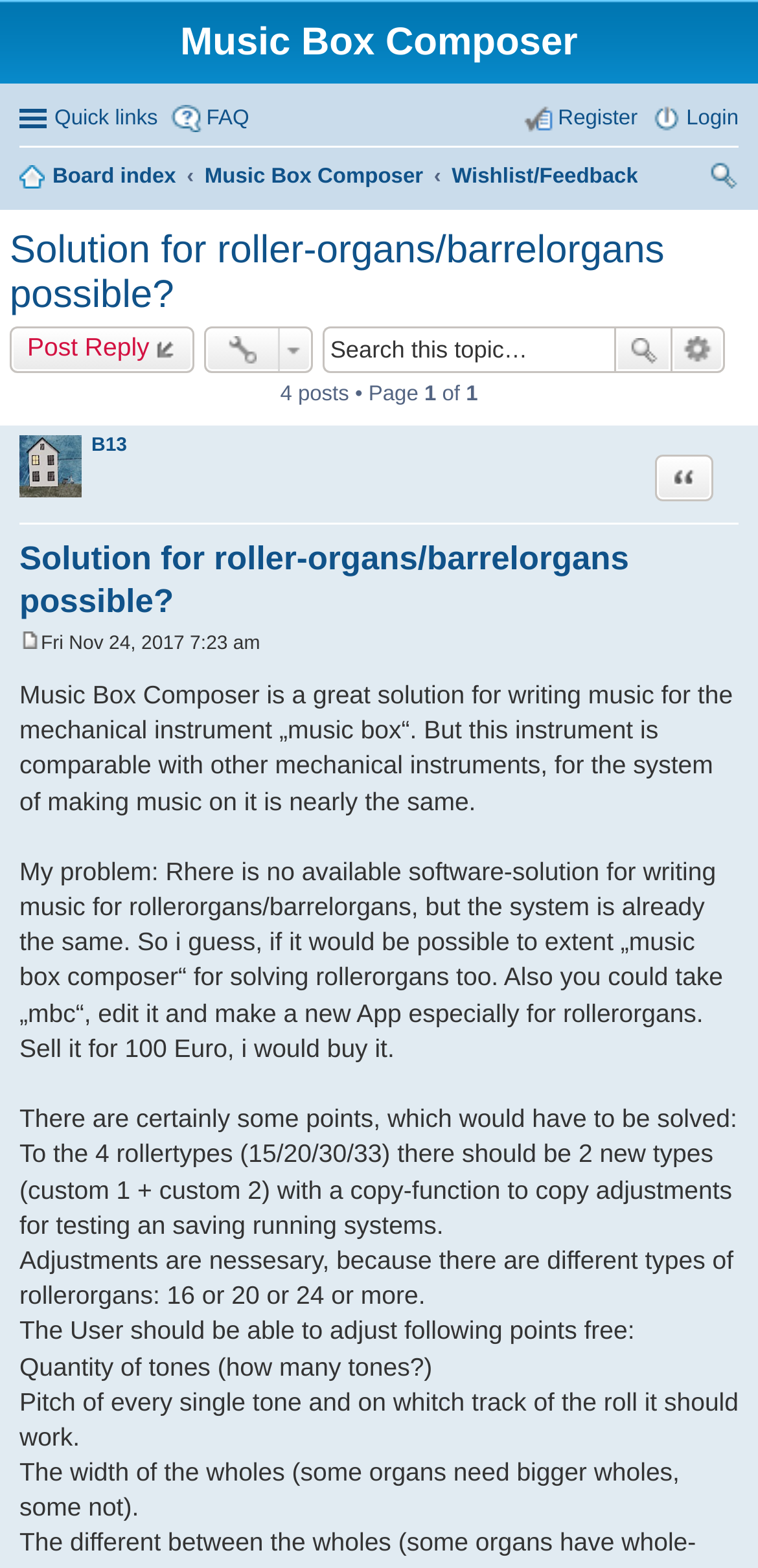Determine the bounding box coordinates of the region to click in order to accomplish the following instruction: "Click on the 'Post Reply' link". Provide the coordinates as four float numbers between 0 and 1, specifically [left, top, right, bottom].

[0.013, 0.209, 0.256, 0.238]